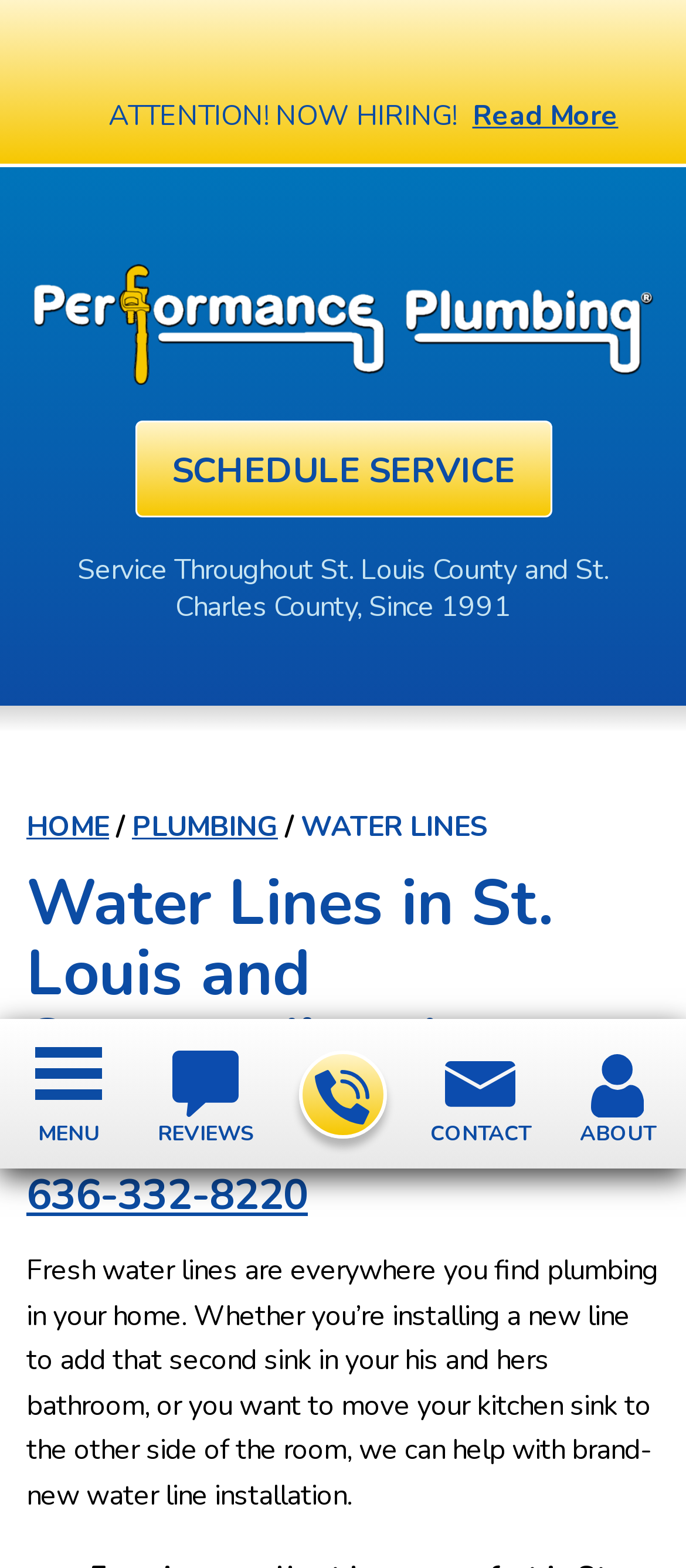Determine the bounding box coordinates of the element's region needed to click to follow the instruction: "Click on Read More". Provide these coordinates as four float numbers between 0 and 1, formatted as [left, top, right, bottom].

[0.676, 0.061, 0.914, 0.089]